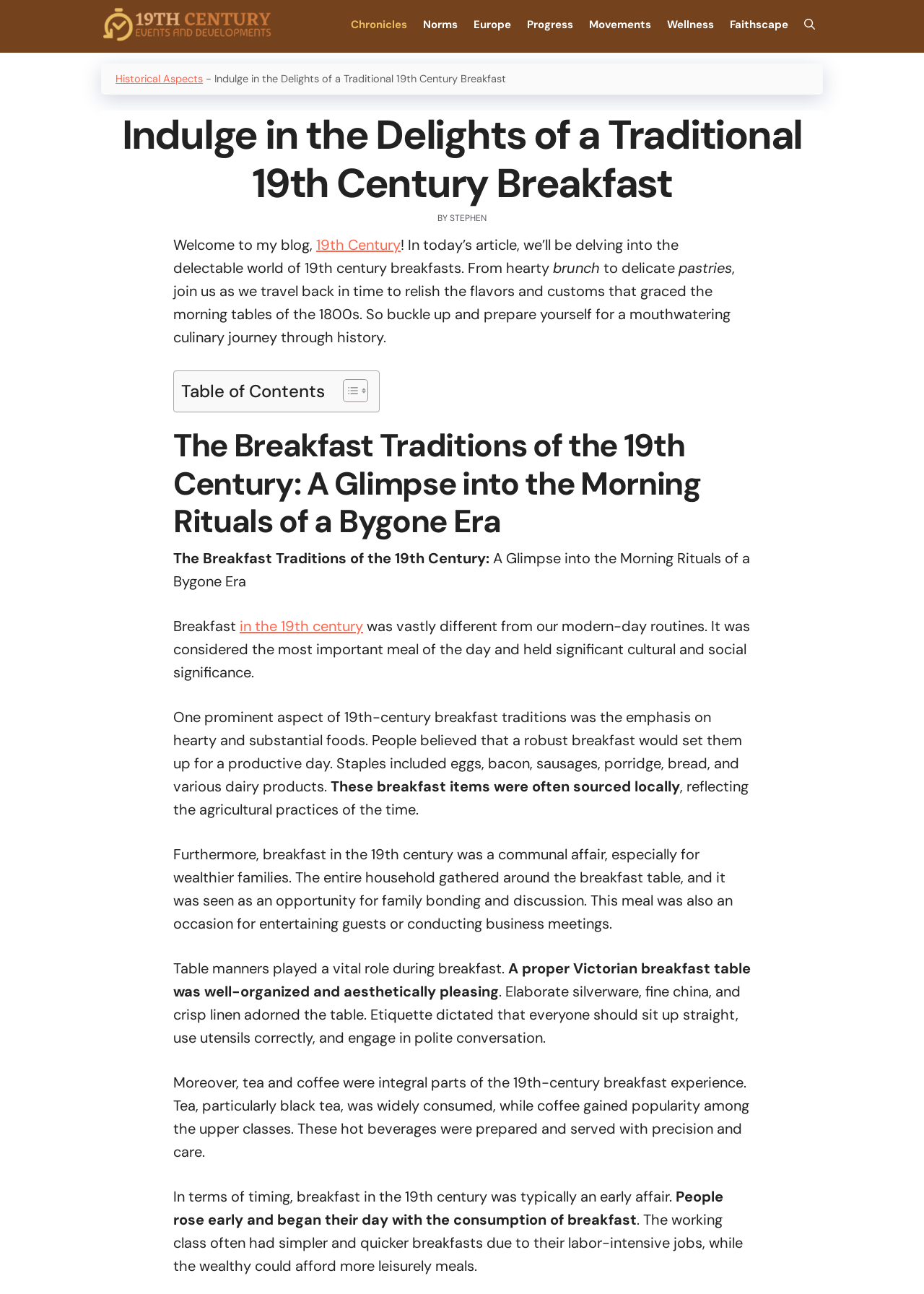Answer this question in one word or a short phrase: What was the significance of breakfast in the 19th century?

Most important meal of the day